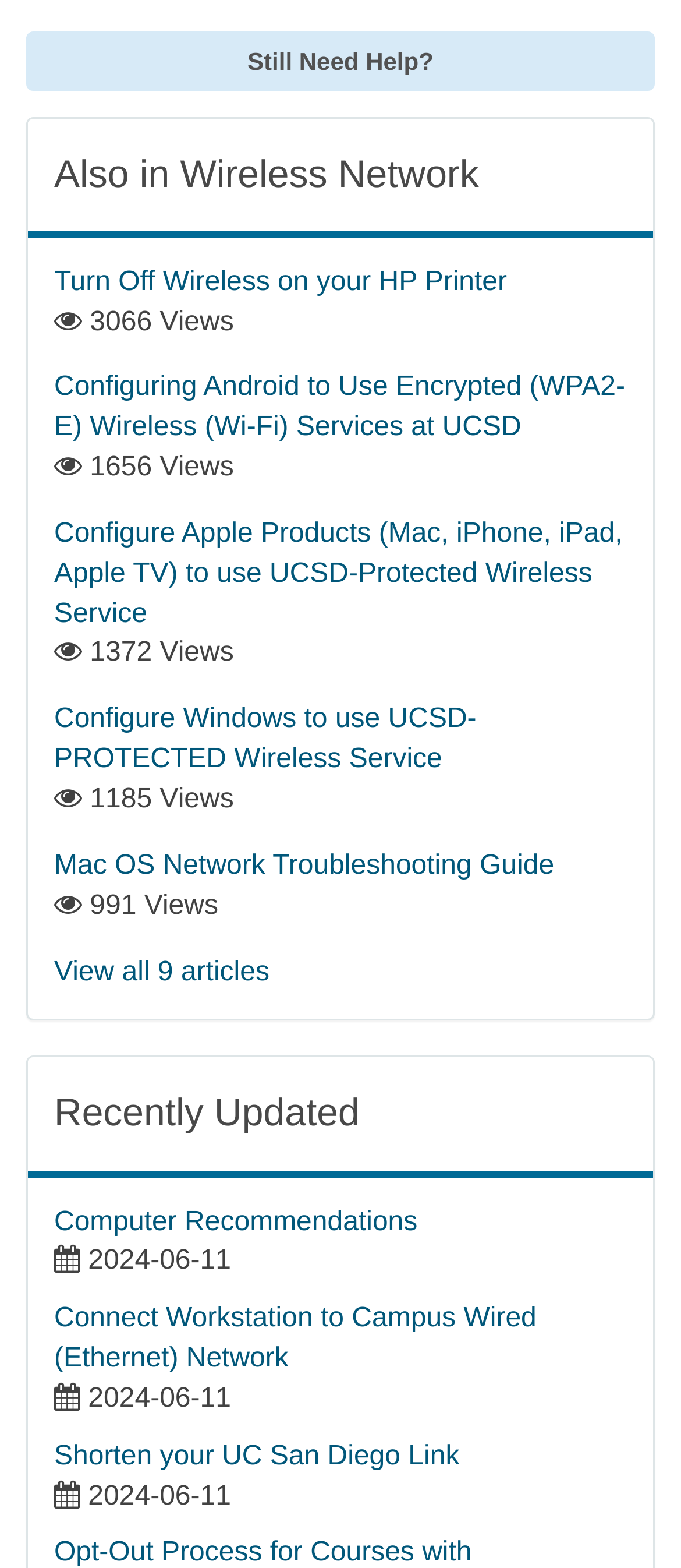Could you specify the bounding box coordinates for the clickable section to complete the following instruction: "View 'Turn Off Wireless on your HP Printer'"?

[0.079, 0.17, 0.744, 0.189]